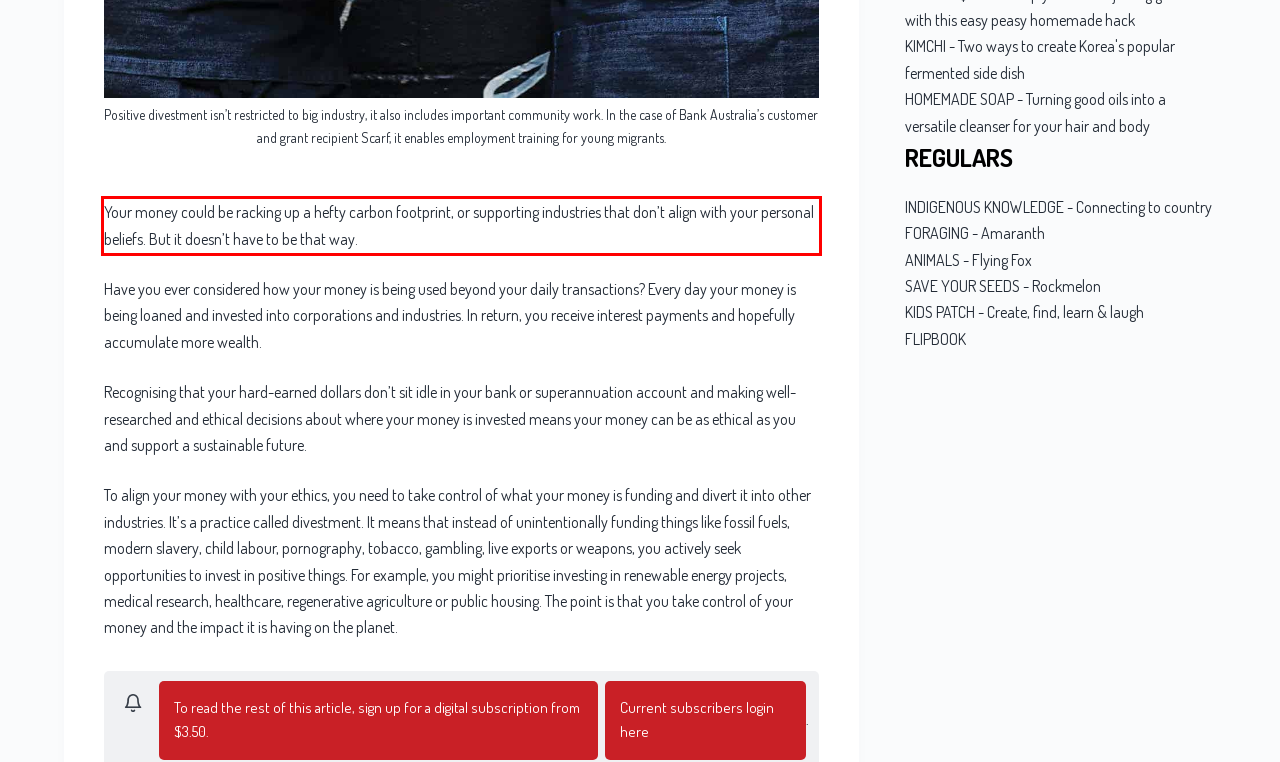Using the provided screenshot of a webpage, recognize the text inside the red rectangle bounding box by performing OCR.

Your money could be racking up a hefty carbon footprint, or supporting industries that don’t align with your personal beliefs. But it doesn’t have to be that way.